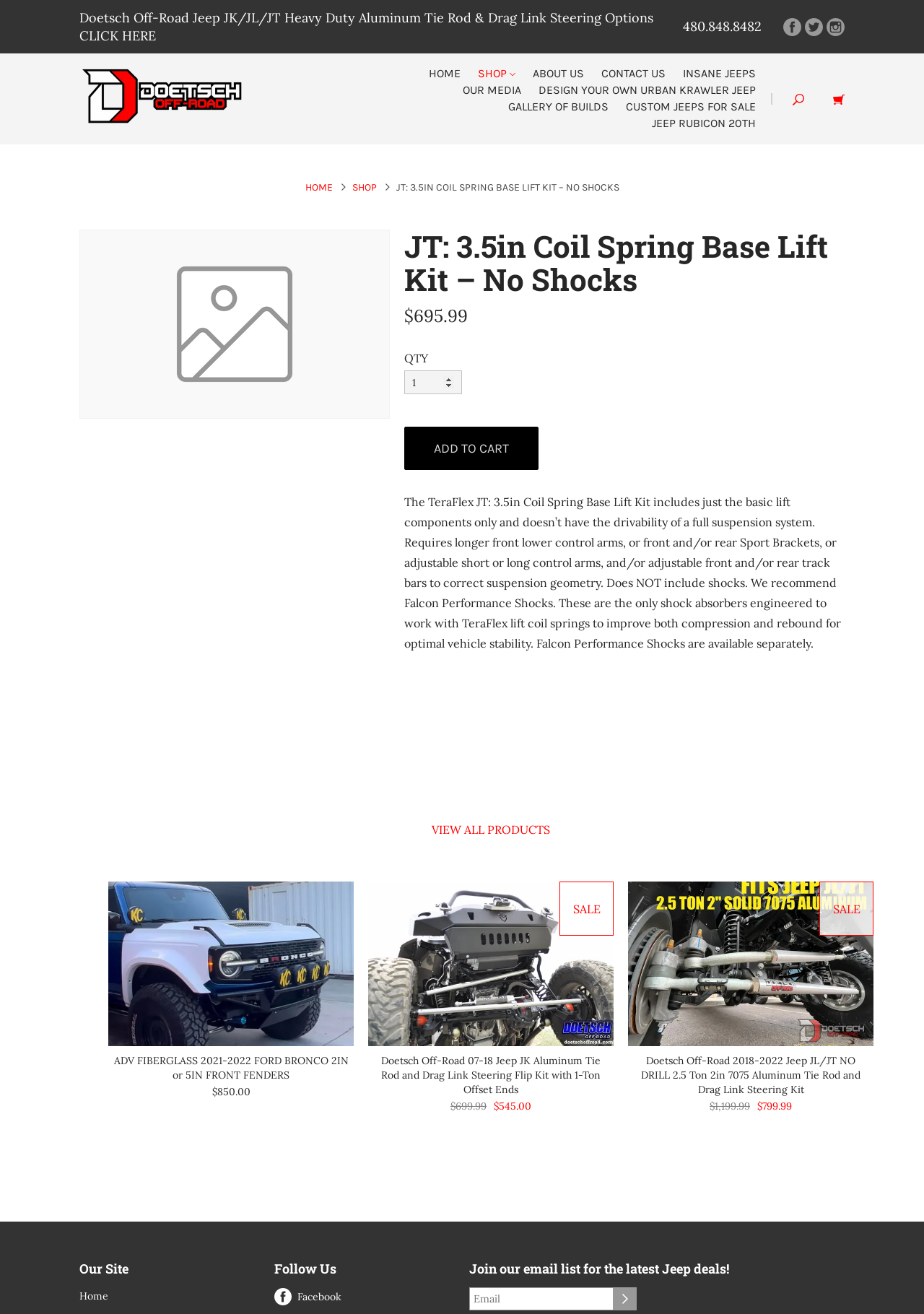What is the price of the JT coil spring base lift kit?
Please respond to the question with as much detail as possible.

I found the price of the JT coil spring base lift kit by looking at the product description section, where it says '$695.99' next to the product name.